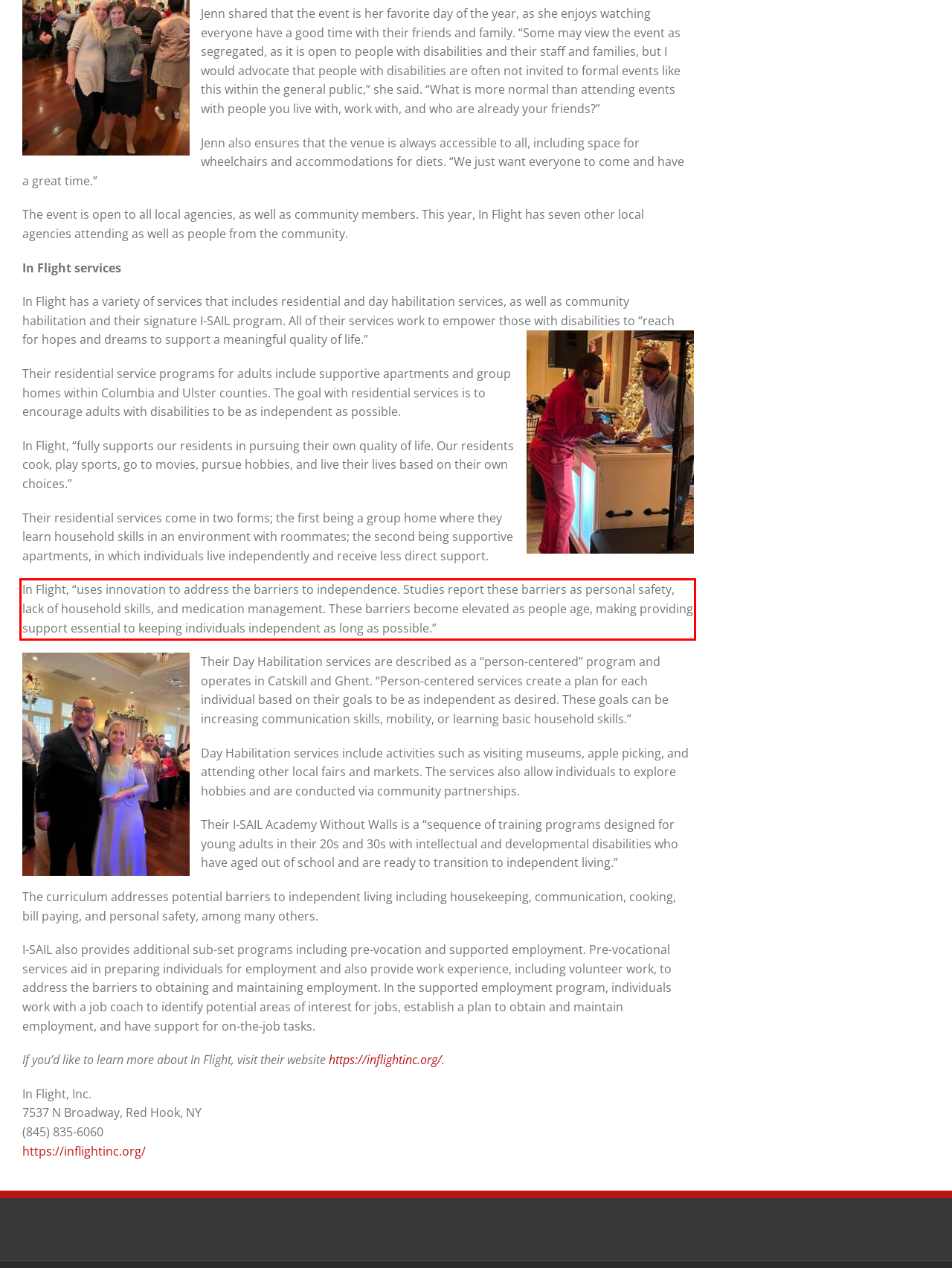Please extract the text content within the red bounding box on the webpage screenshot using OCR.

In Flight, “uses innovation to address the barriers to independence. Studies report these barriers as personal safety, lack of household skills, and medication management. These barriers become elevated as people age, making providing support essential to keeping individuals independent as long as possible.”